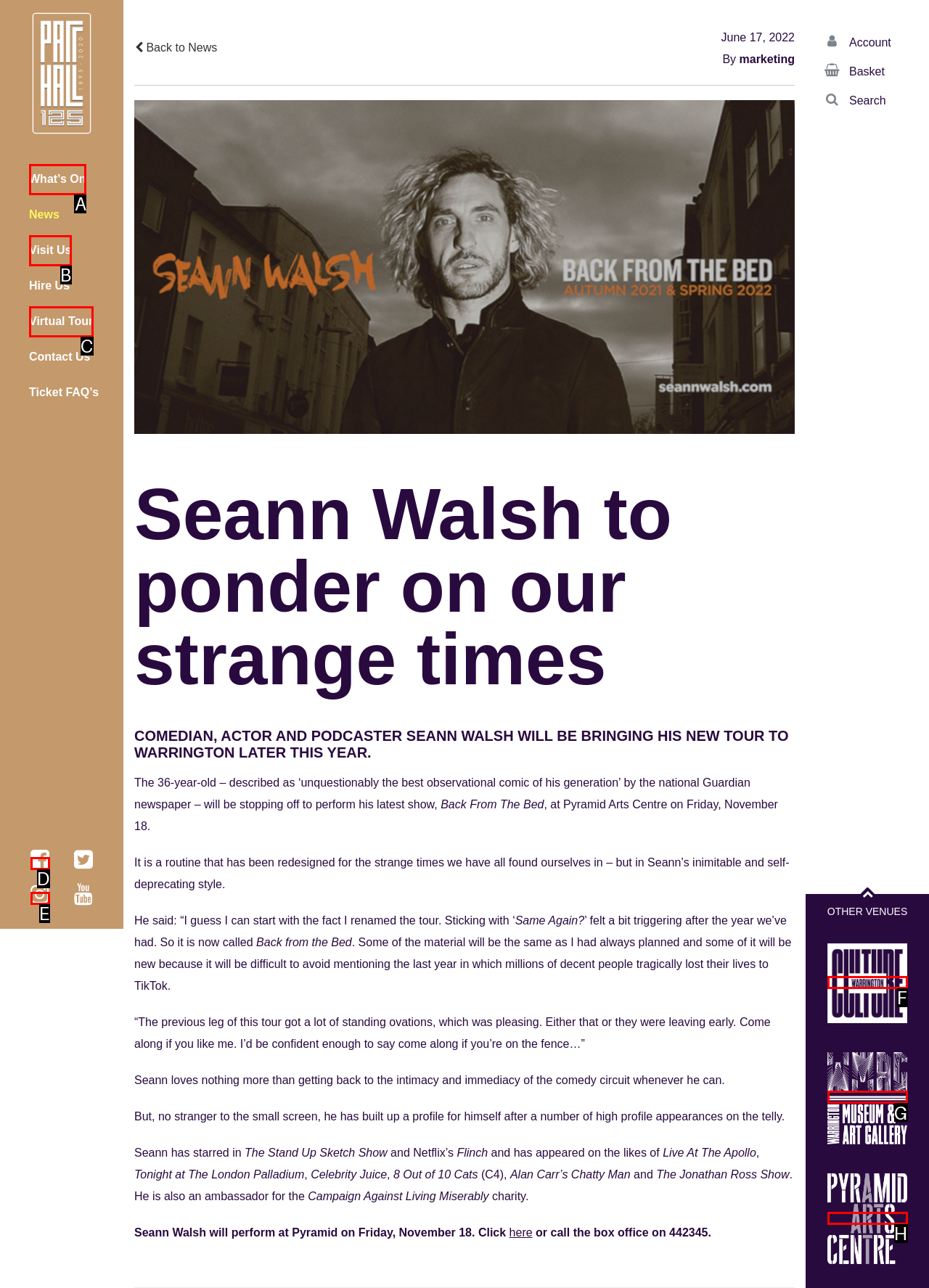Which UI element matches this description: parent_node: Marketing name="Marketing" value="false"?
Reply with the letter of the correct option directly.

None